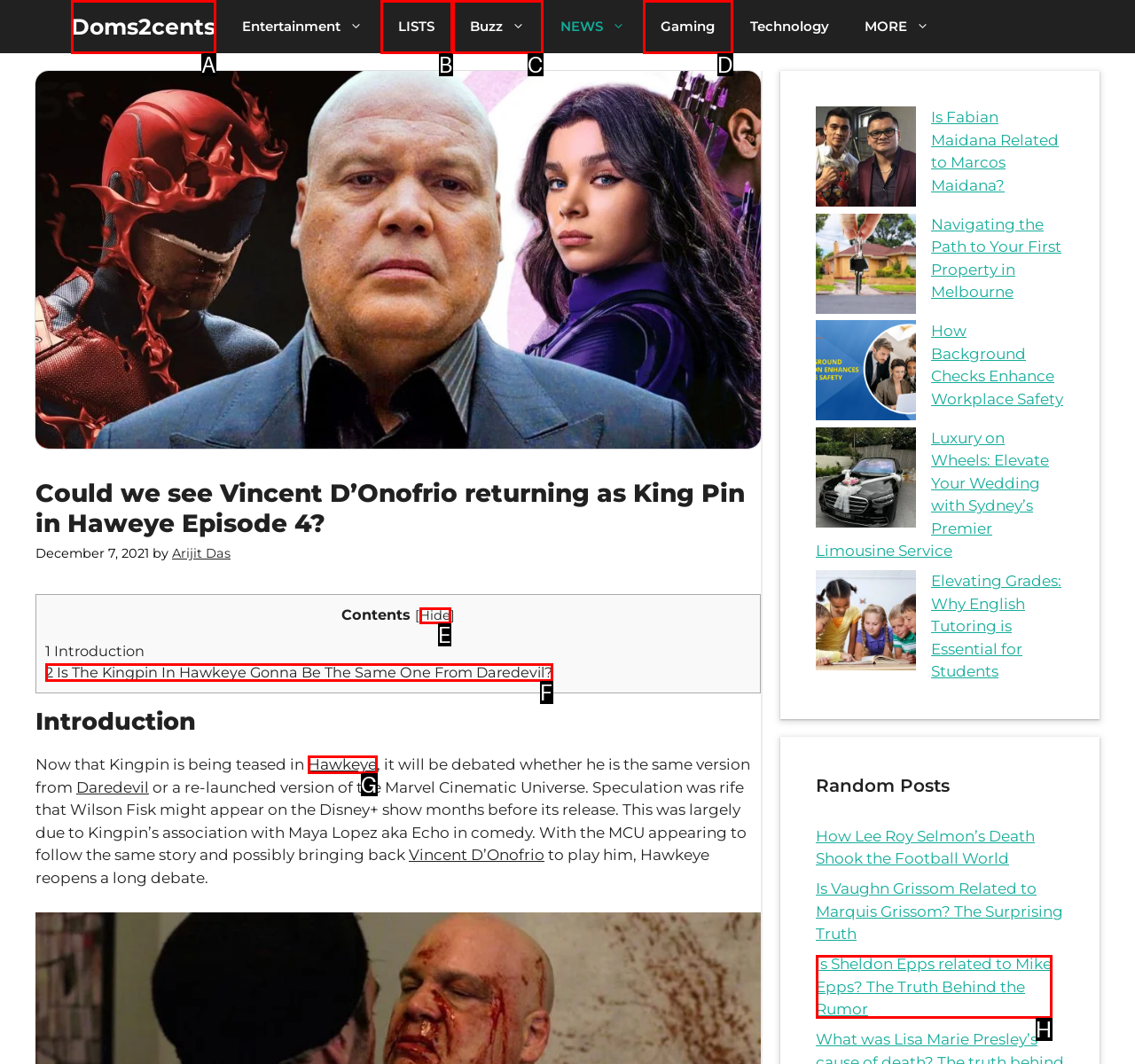Determine which option matches the element description: Doms2cents
Answer using the letter of the correct option.

A